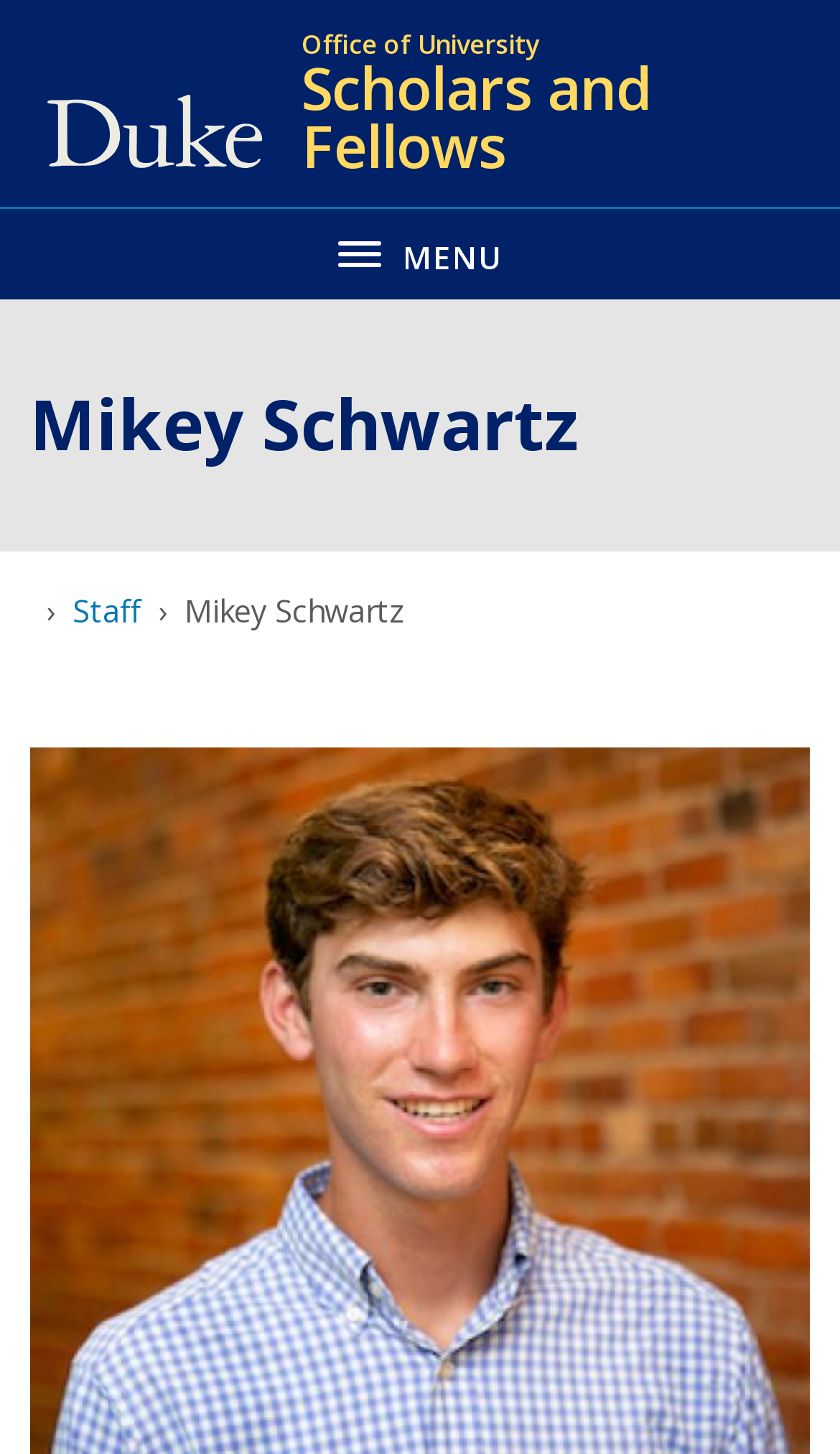What is the name of the university?
Based on the screenshot, answer the question with a single word or phrase.

Duke University